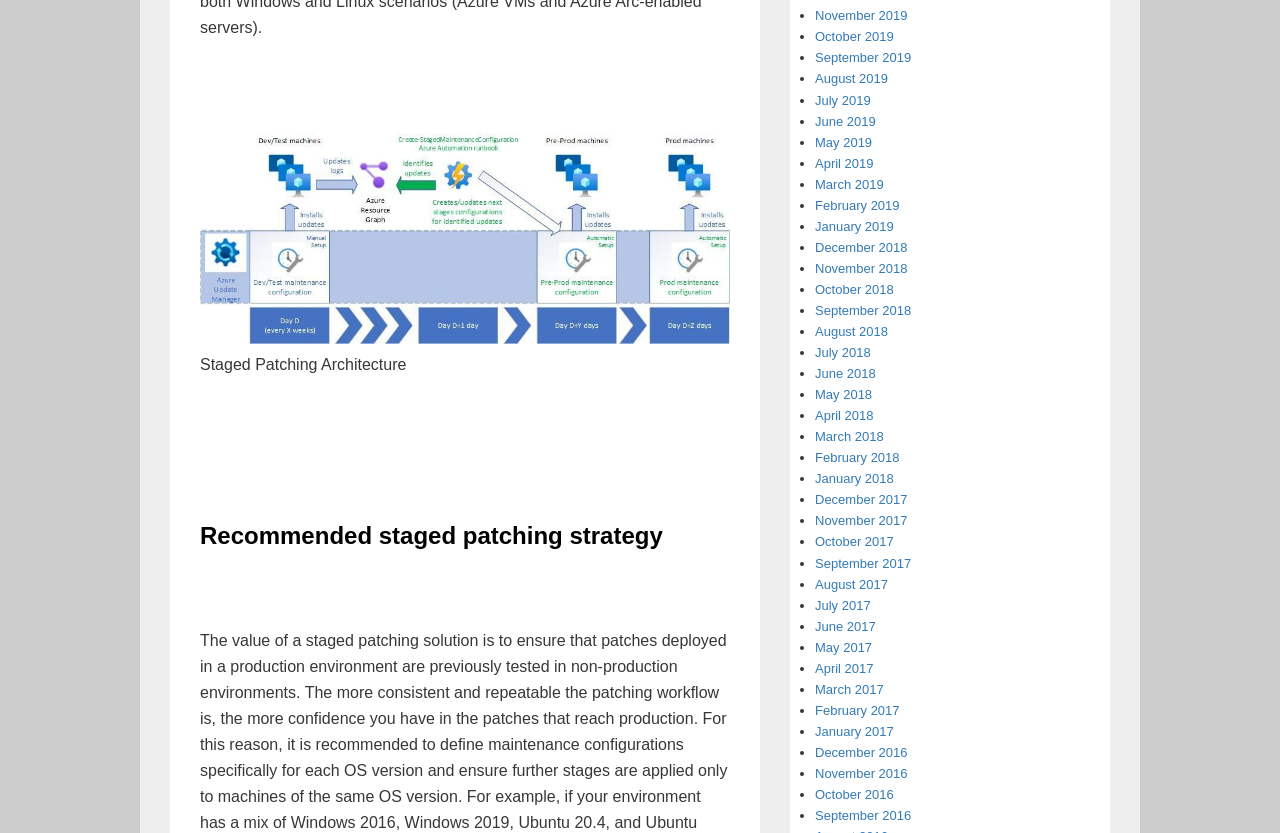What is the recommended staged patching strategy?
Please provide a single word or phrase as your answer based on the image.

Recommended staged patching strategy